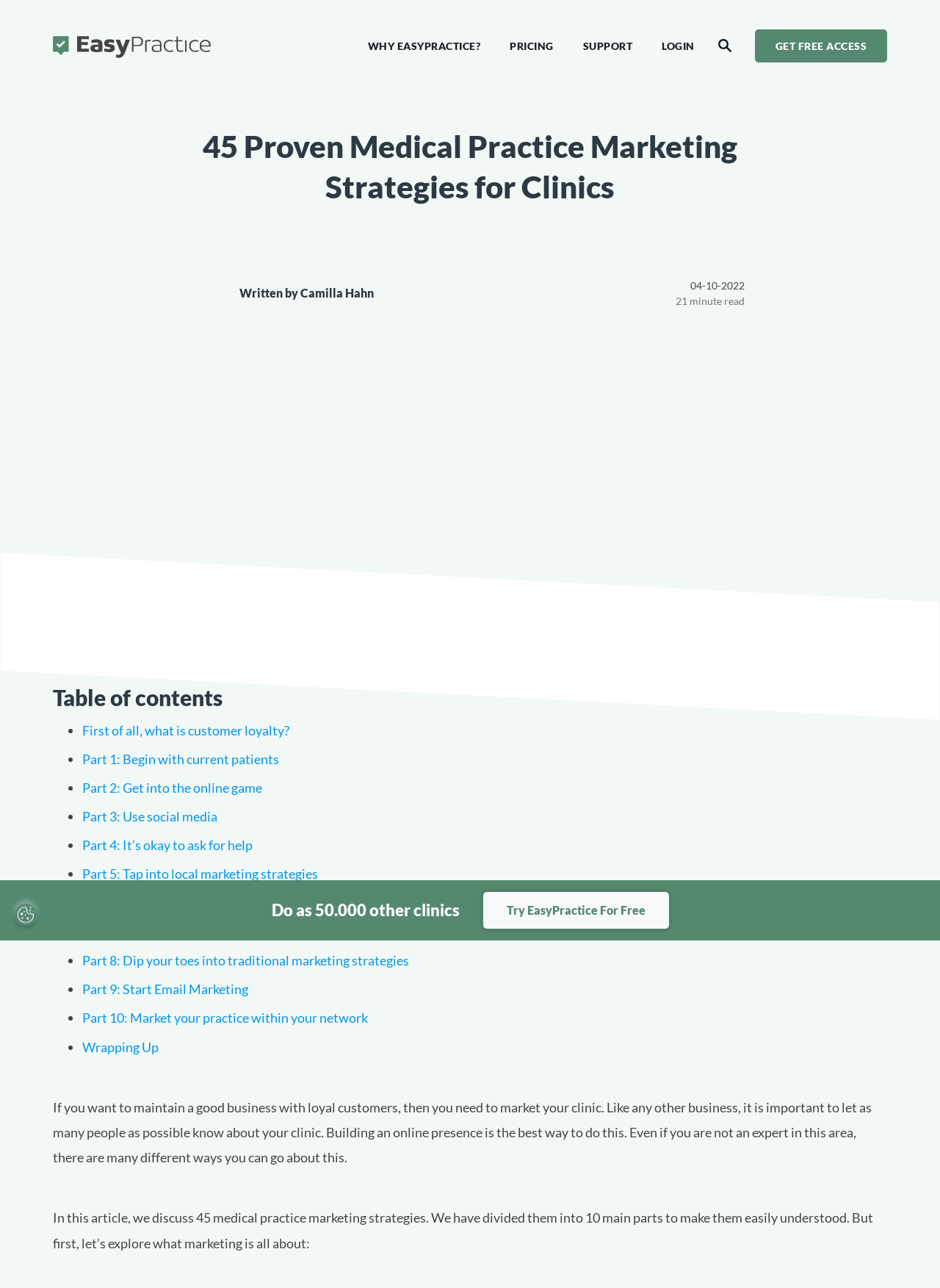Determine the bounding box coordinates of the element's region needed to click to follow the instruction: "Click on the 'Try EasyPractice For Free' link". Provide these coordinates as four float numbers between 0 and 1, formatted as [left, top, right, bottom].

[0.514, 0.693, 0.711, 0.721]